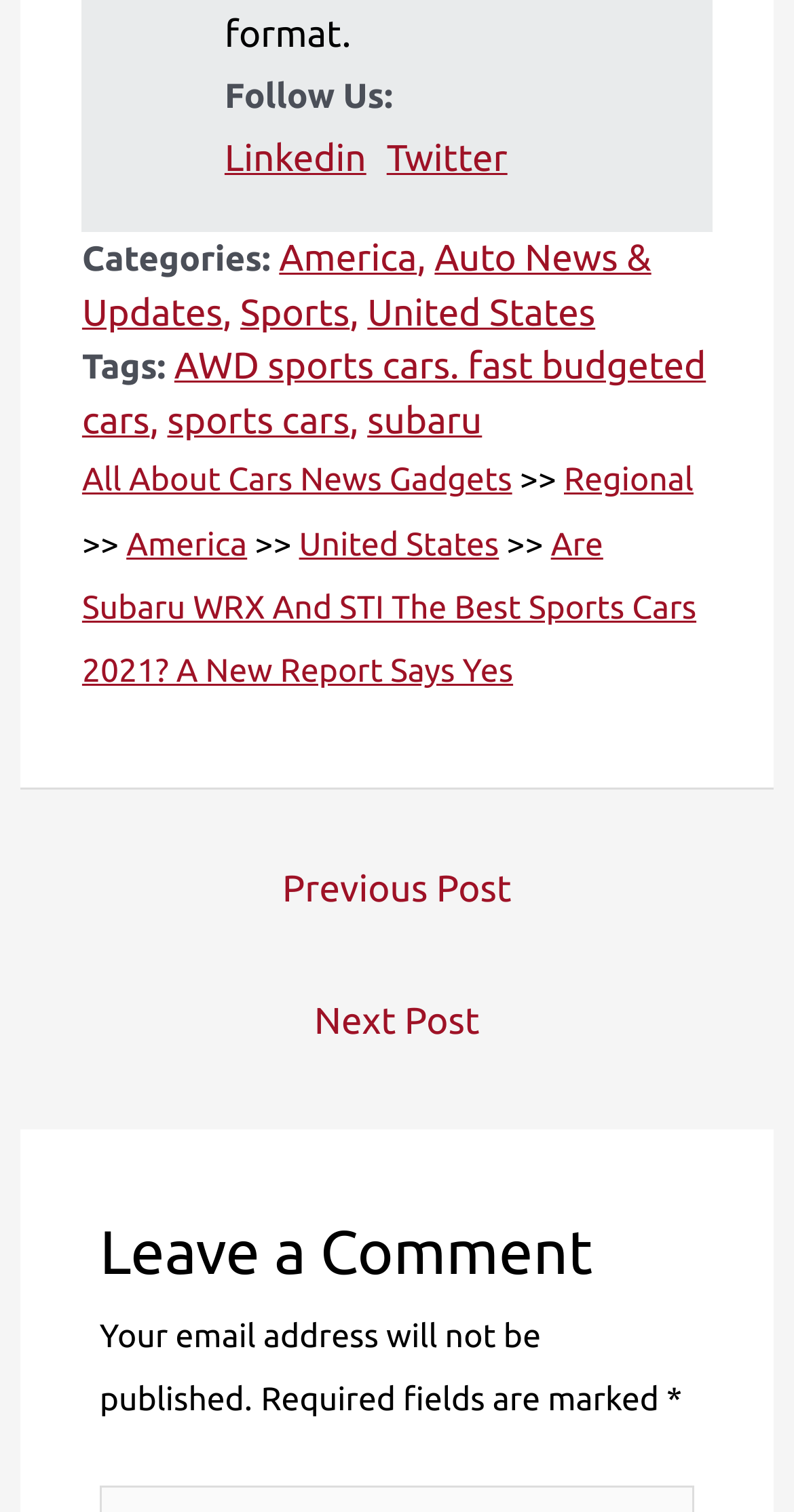Show the bounding box coordinates of the element that should be clicked to complete the task: "Follow us on Twitter".

[0.487, 0.092, 0.639, 0.119]